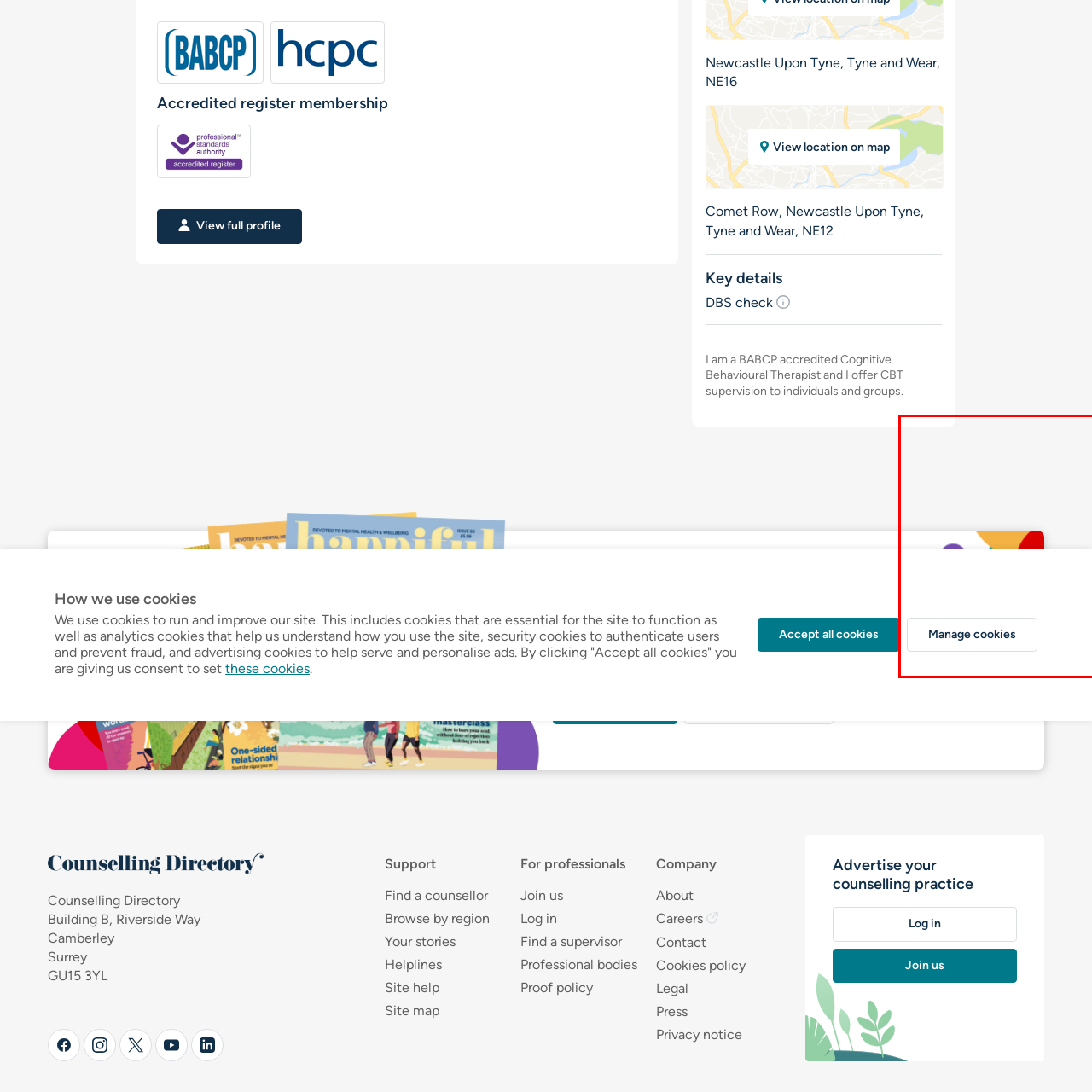How many buttons are visible below the design?
Observe the section of the image outlined in red and answer concisely with a single word or phrase.

Two